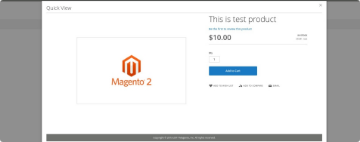Give a thorough caption of the image, focusing on all visible elements.

The image depicts a "Quick View" interface for a product displayed on a Magento 2 eCommerce platform. The interface includes a prominent product image placeholder on the left, with the product's name, "Magento 2," prominently displayed. Below the product name, the price of the item is listed as "$10.00." A quantity selector is positioned under the price, allowing users to input the desired number of items to purchase. To the right of this section, a blue button labeled "Add to Cart" invites customers to proceed with the purchase. The overall design of the Quick View interface is user-friendly, showcasing essential product details efficiently, providing customers with an easy way to view and select products without navigating away from their current page.